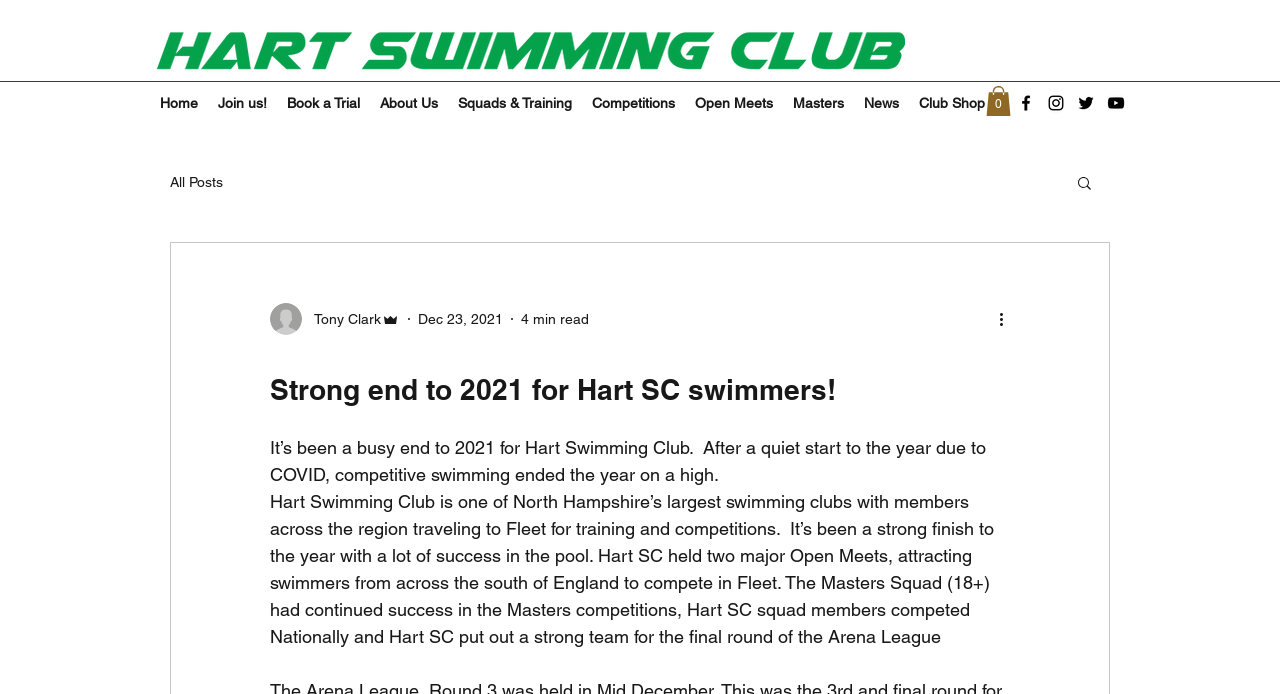How many social media links are there?
Please give a detailed and elaborate answer to the question based on the image.

I counted the number of social media links in the Social Bar section, which are Facebook, Instagram, Twitter, and YouTube, totaling 4 links.